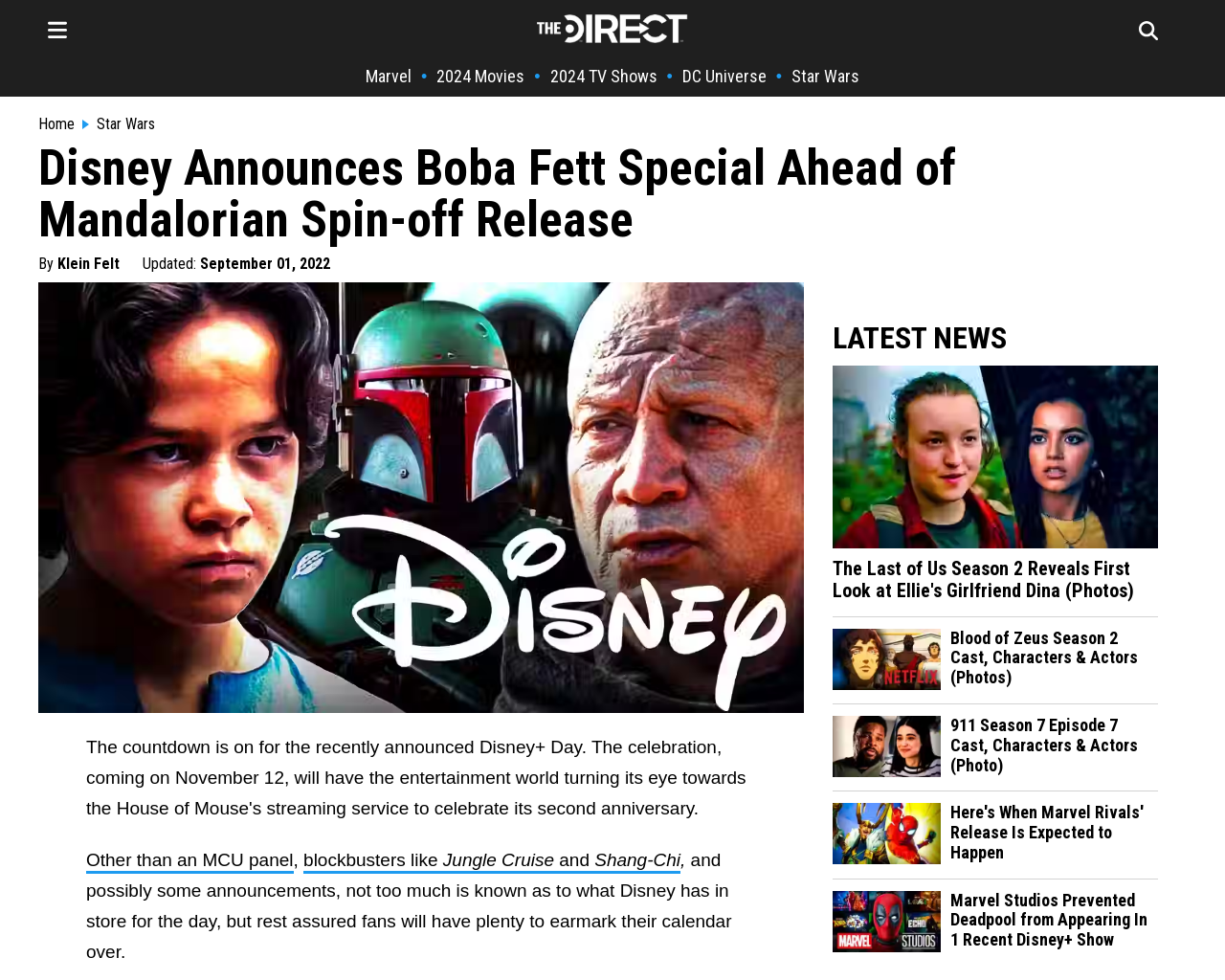Specify the bounding box coordinates of the area that needs to be clicked to achieve the following instruction: "Check the Home page".

[0.031, 0.118, 0.061, 0.136]